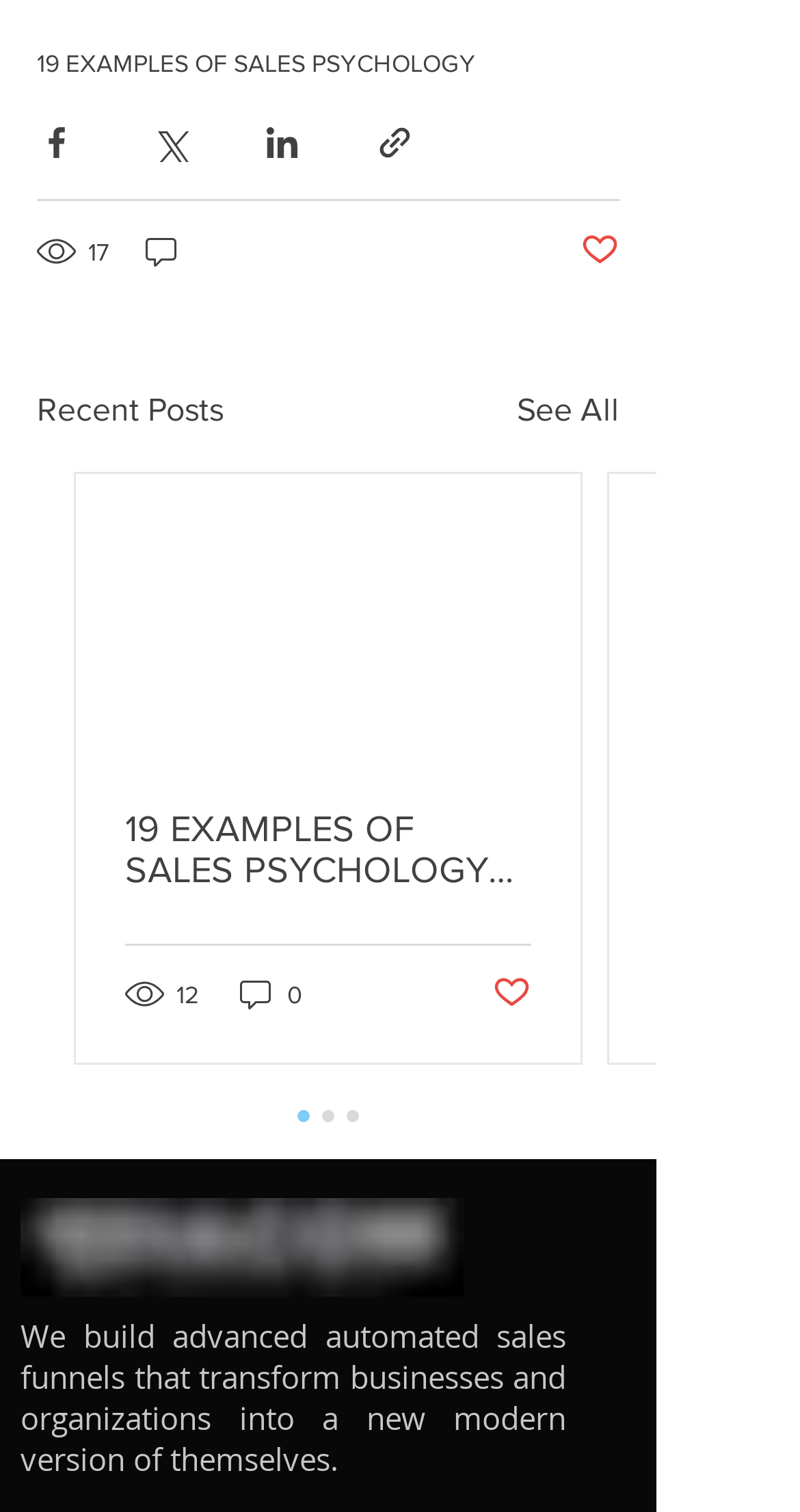Find the bounding box coordinates for the element described here: "19 EXAMPLES OF SALES PSYCHOLOGY".

[0.046, 0.033, 0.595, 0.052]